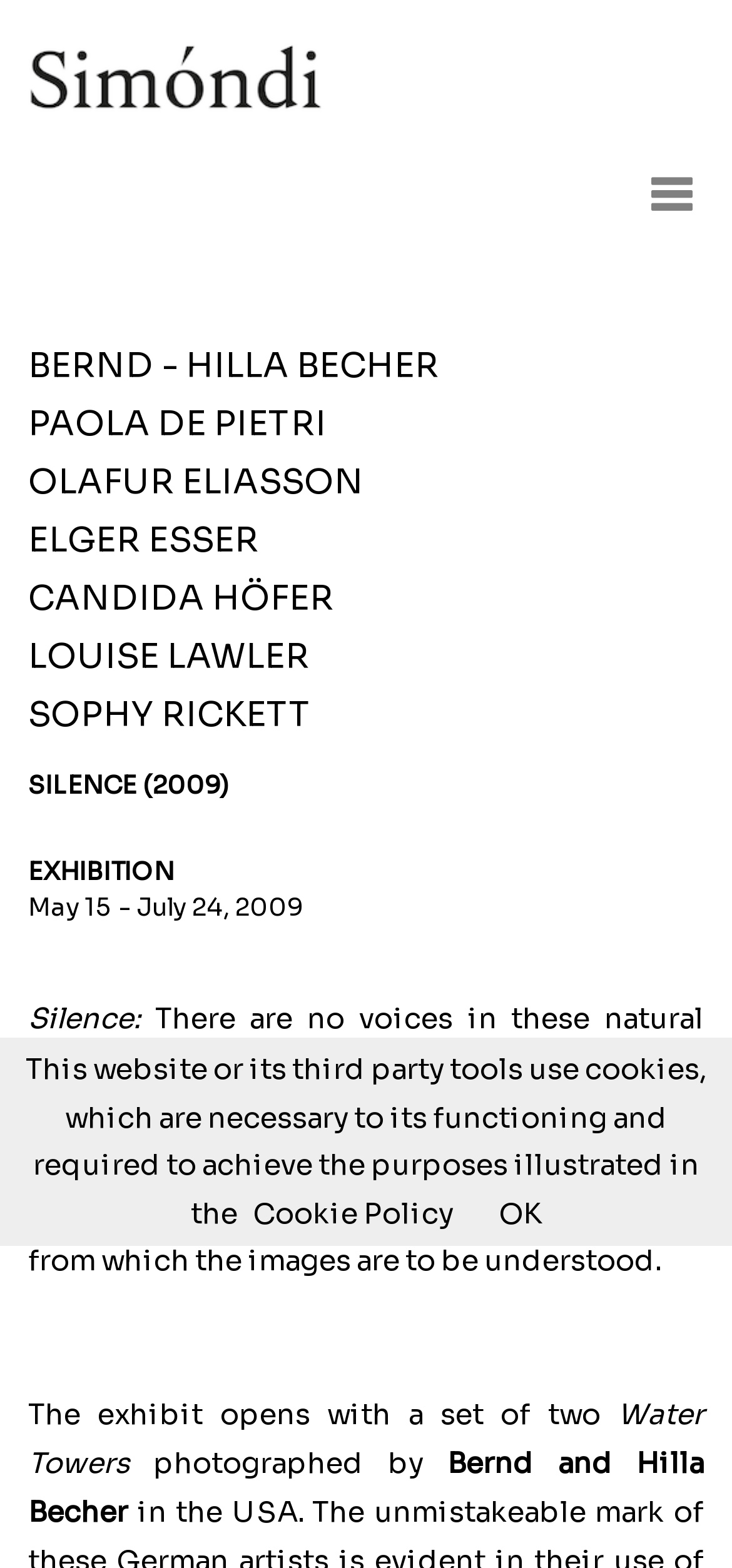What is the date range of the exhibition?
Please give a detailed and elaborate explanation in response to the question.

I found the answer by looking at the DescriptionListDetail element which contains the text 'May 15 - July 24, 2009' which indicates the date range of the exhibition.